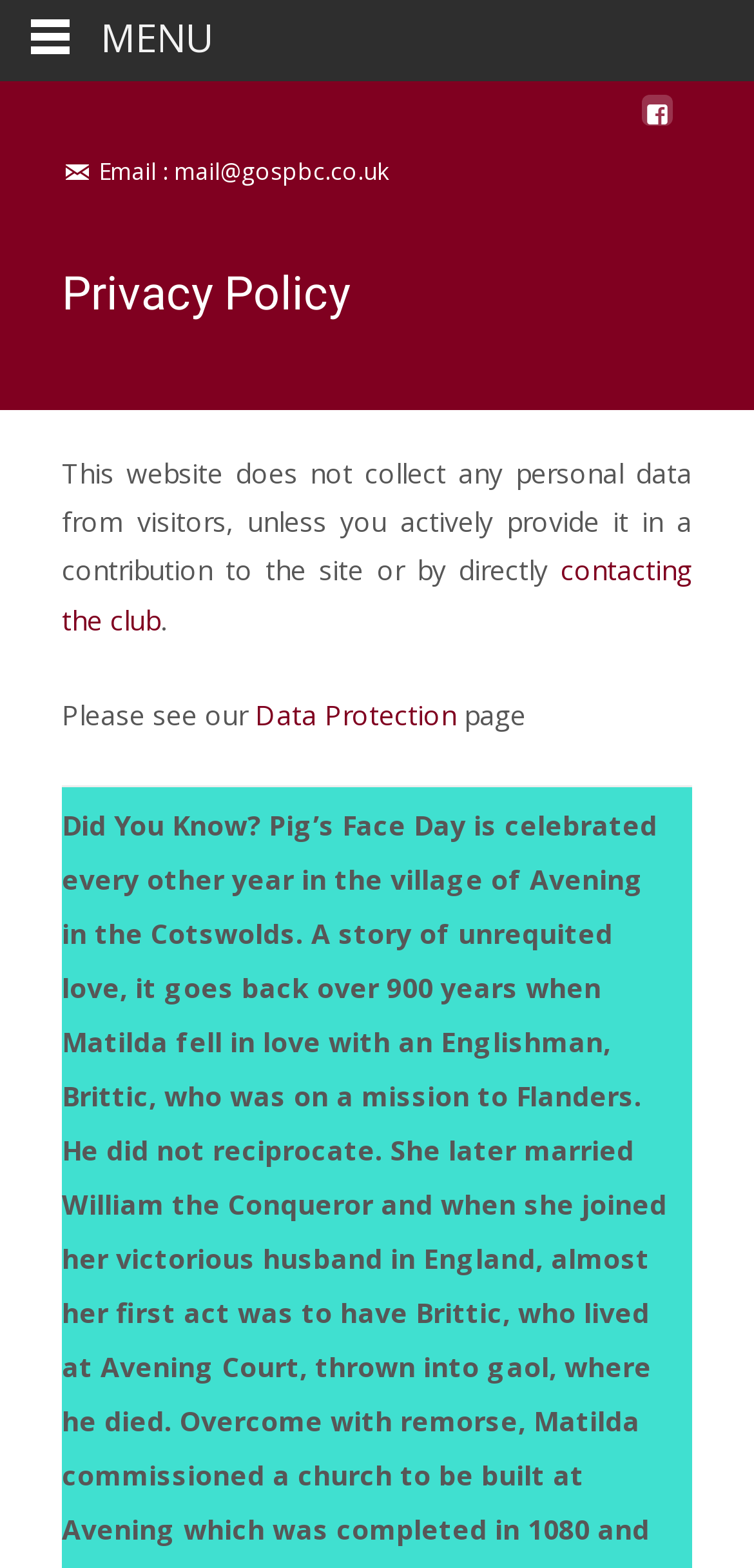Generate a comprehensive description of the webpage content.

The webpage is about the Privacy Policy of the Gloucestershire Old Spots Pig Breeders Club. At the top-right corner, there is a link with an icon represented by '\uf203'. Below this, on the left side, is the club's email address, "mail@gospbc.co.uk", displayed as static text. 

The main content of the page is headed by a title "Privacy Policy", which is centered at the top of the page. The policy statement is divided into several paragraphs. The first paragraph explains that the website does not collect personal data from visitors unless it is actively provided. This paragraph contains a link to "contacting the club" for further information. 

The second paragraph starts with the sentence "Please see our" and is followed by a link to the "Data Protection" page. The sentence ends with the word "page". 

At the top-left corner, there is a static text "MENU", which is likely a navigation element.